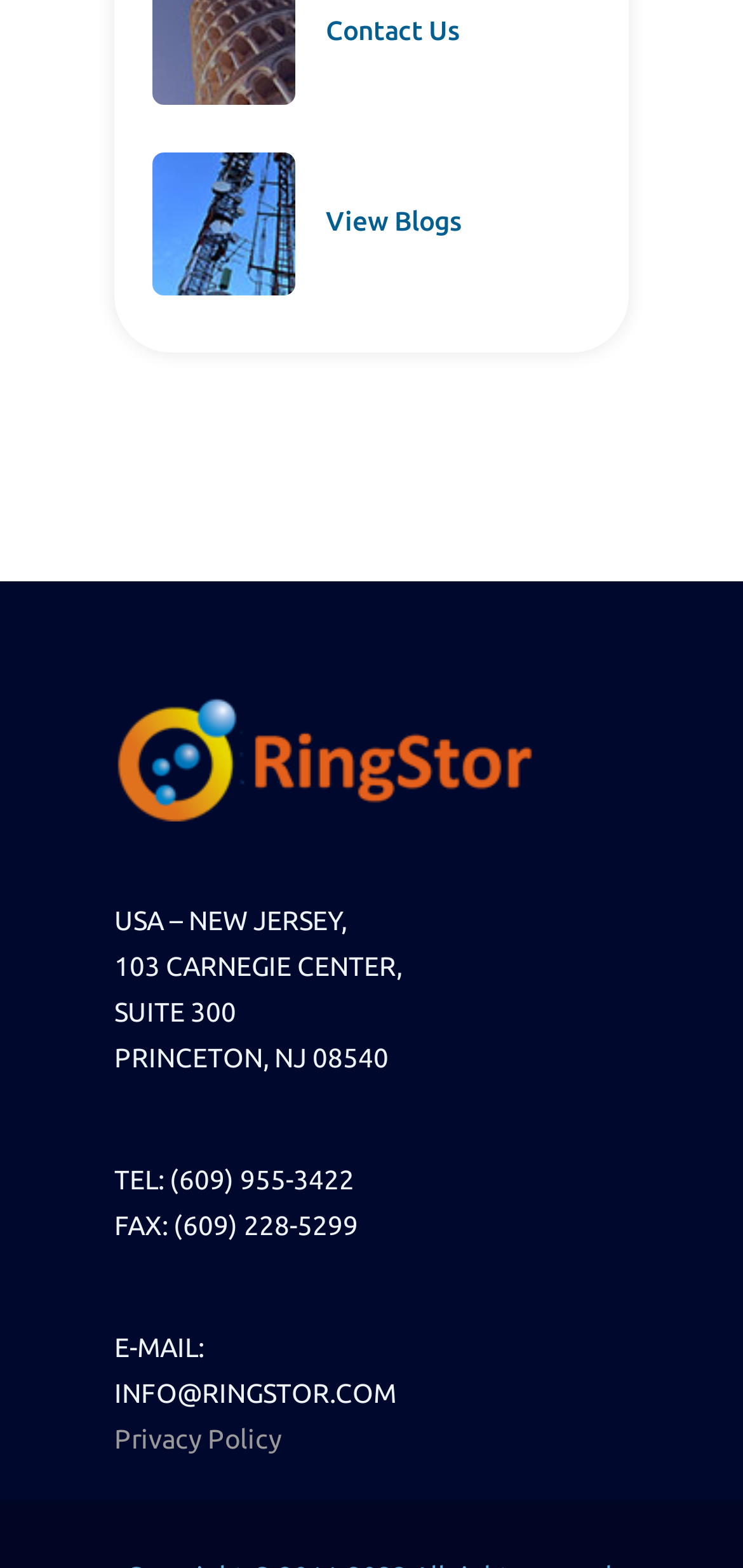What is the company name?
Using the image as a reference, answer the question in detail.

The company name can be found in the image element with the text 'RingStor' and also in the link element with the same text.